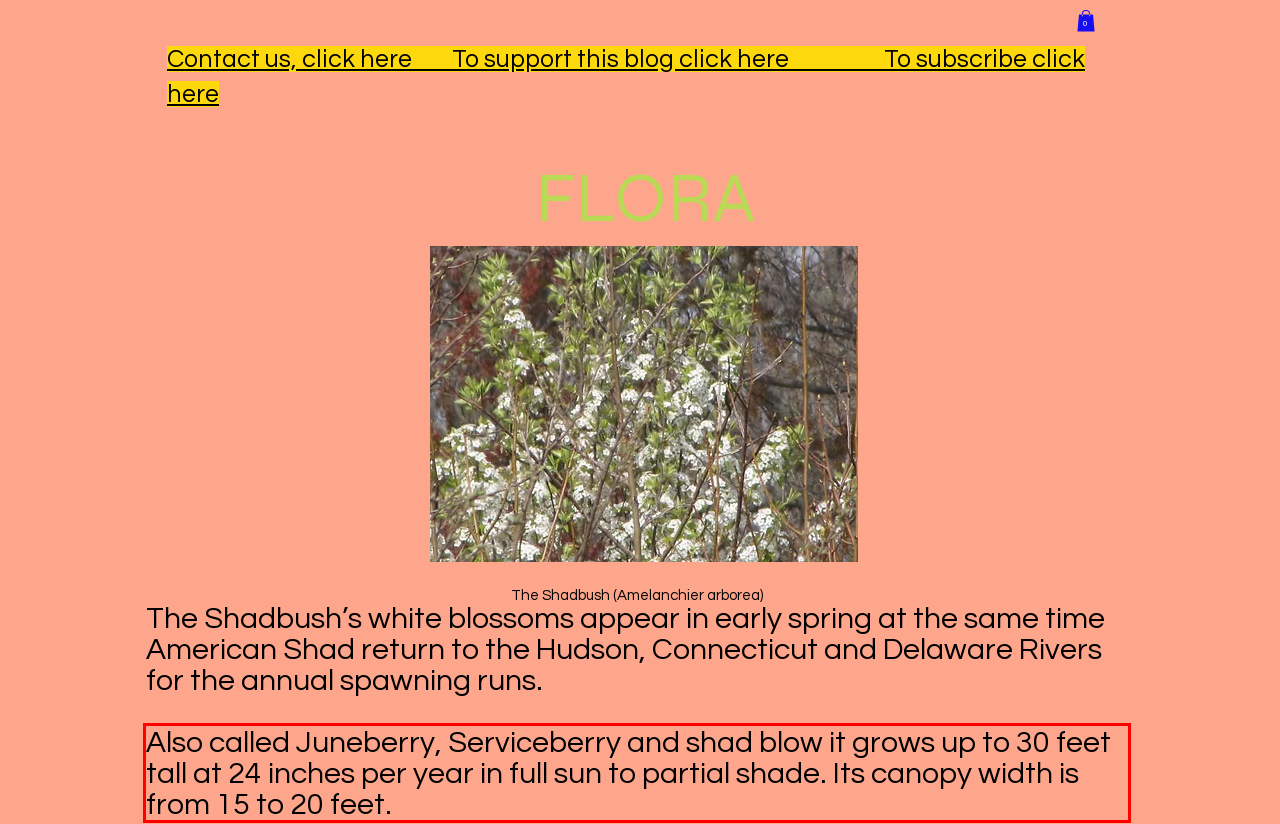You are provided with a screenshot of a webpage containing a red bounding box. Please extract the text enclosed by this red bounding box.

Also called Juneberry, Serviceberry and shad blow it grows up to 30 feet tall at 24 inches per year in full sun to partial shade. Its canopy width is from 15 to 20 feet.